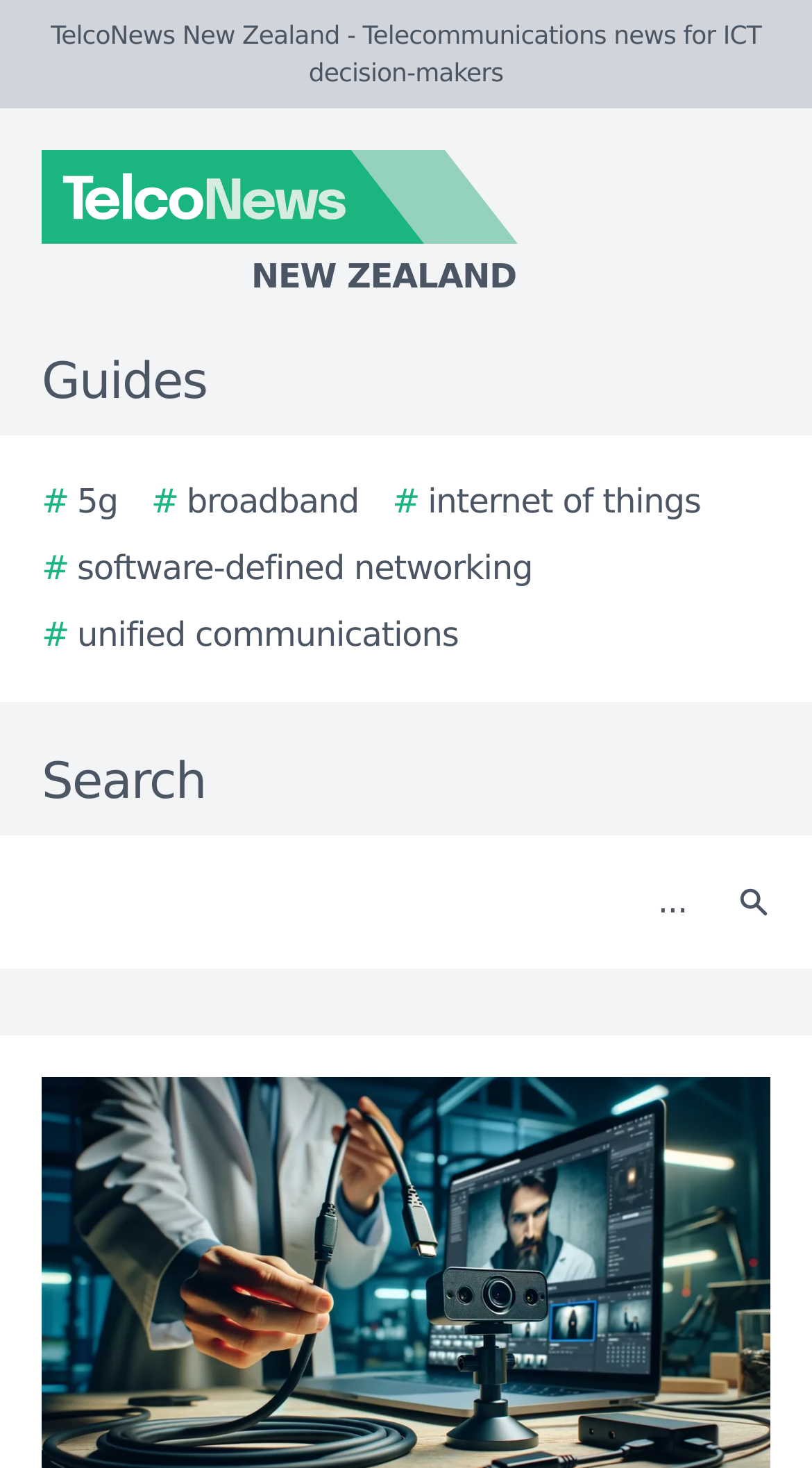Specify the bounding box coordinates of the area that needs to be clicked to achieve the following instruction: "Click the Search button".

[0.877, 0.58, 0.979, 0.649]